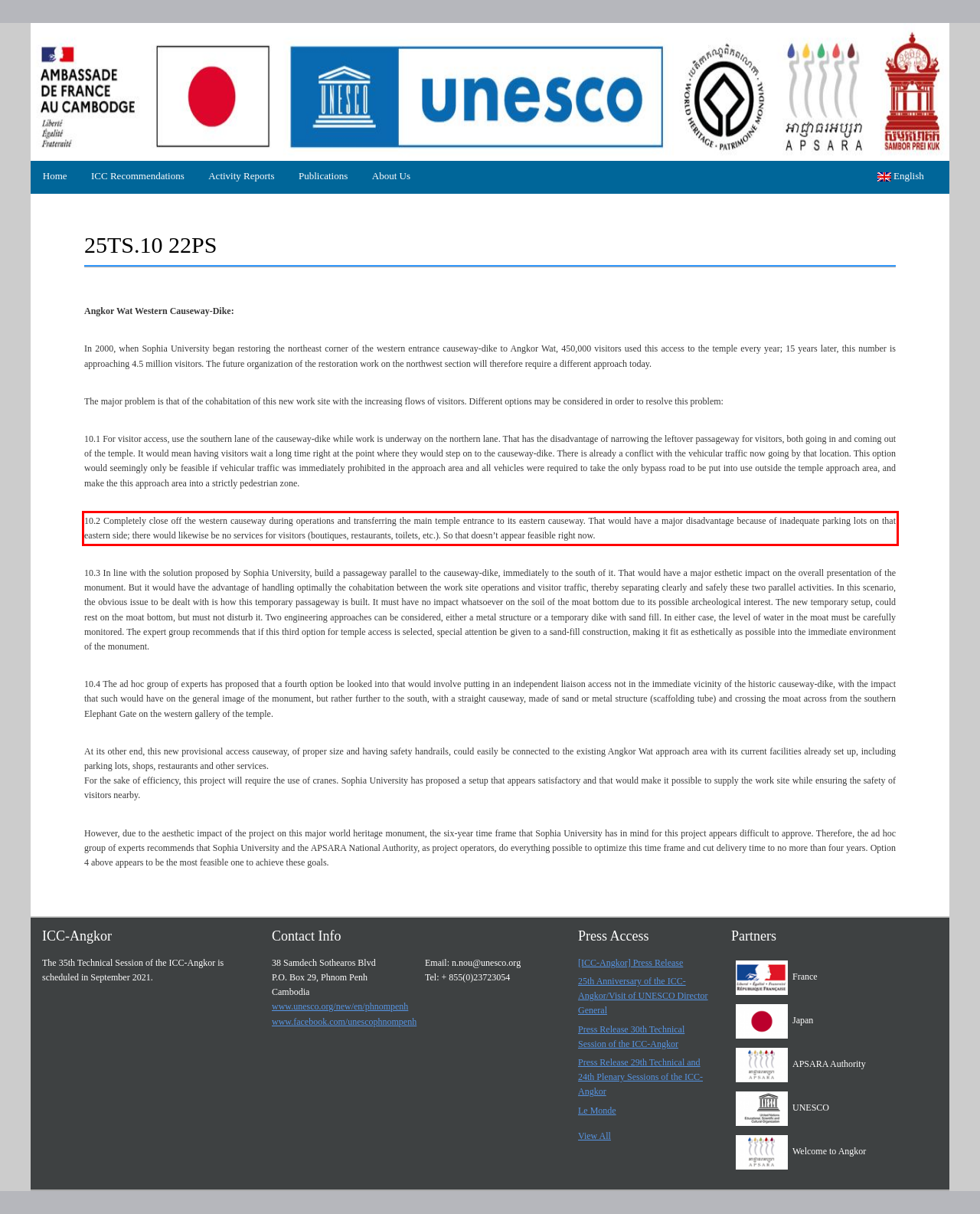Examine the webpage screenshot, find the red bounding box, and extract the text content within this marked area.

10.2 Completely close off the western causeway during operations and transferring the main temple entrance to its eastern causeway. That would have a major disadvantage because of inadequate parking lots on that eastern side; there would likewise be no services for visitors (boutiques, restaurants, toilets, etc.). So that doesn’t appear feasible right now.